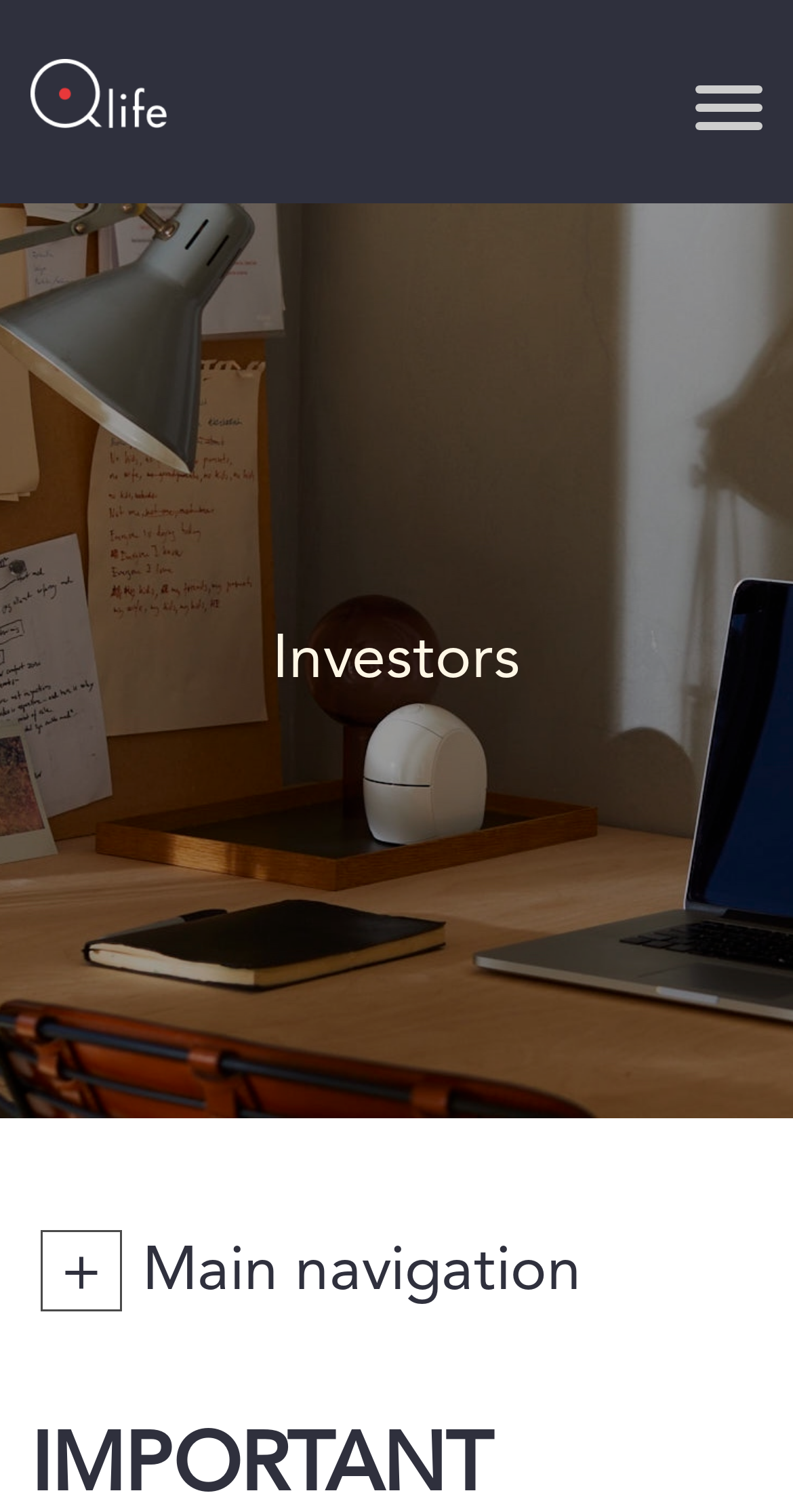Please give a one-word or short phrase response to the following question: 
How many navigation items are there?

At least 2